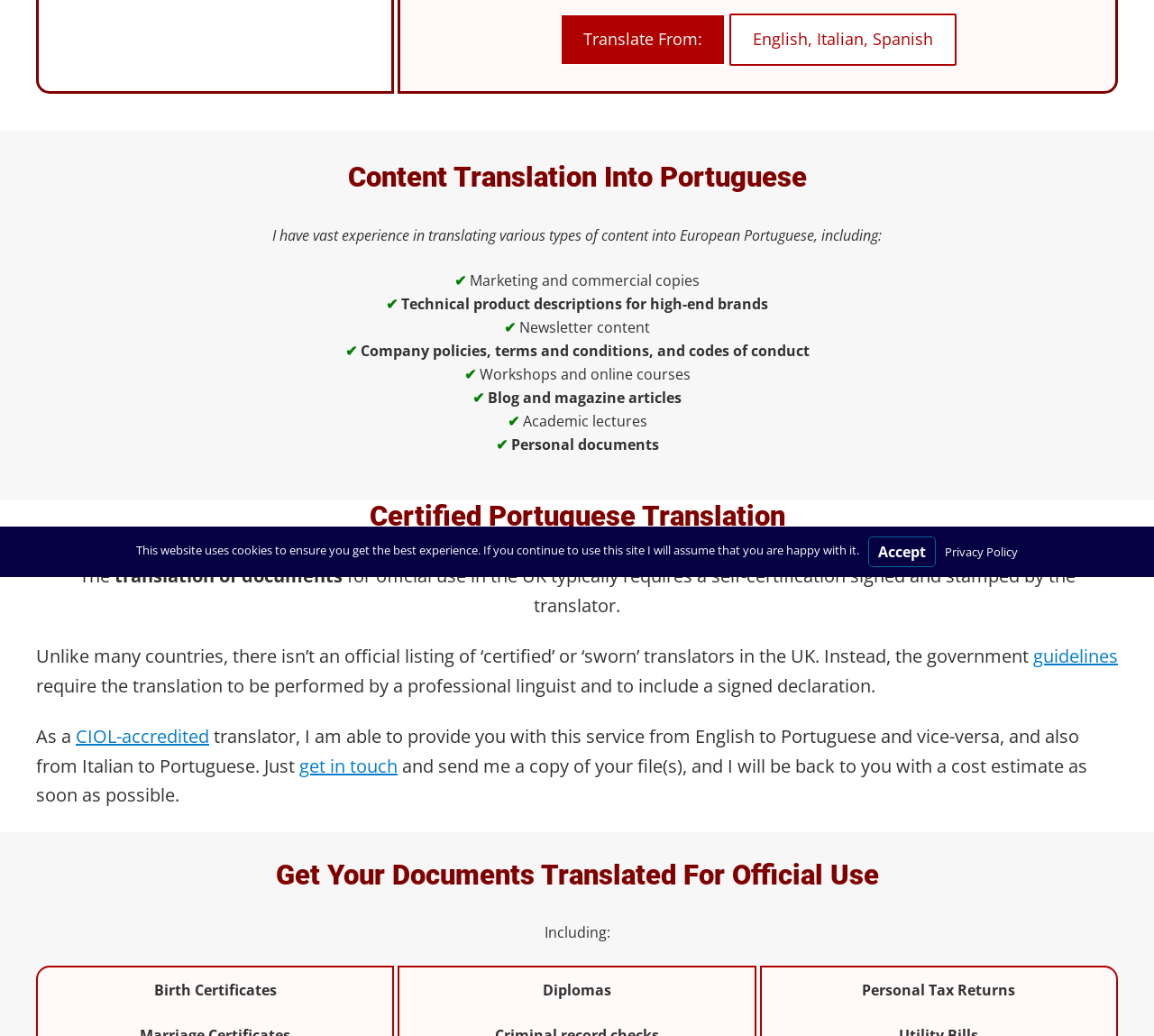Given the element description, predict the bounding box coordinates in the format (top-left x, top-left y, bottom-right x, bottom-right y). Make sure all values are between 0 and 1. Here is the element description: guidelines

[0.895, 0.622, 0.969, 0.645]